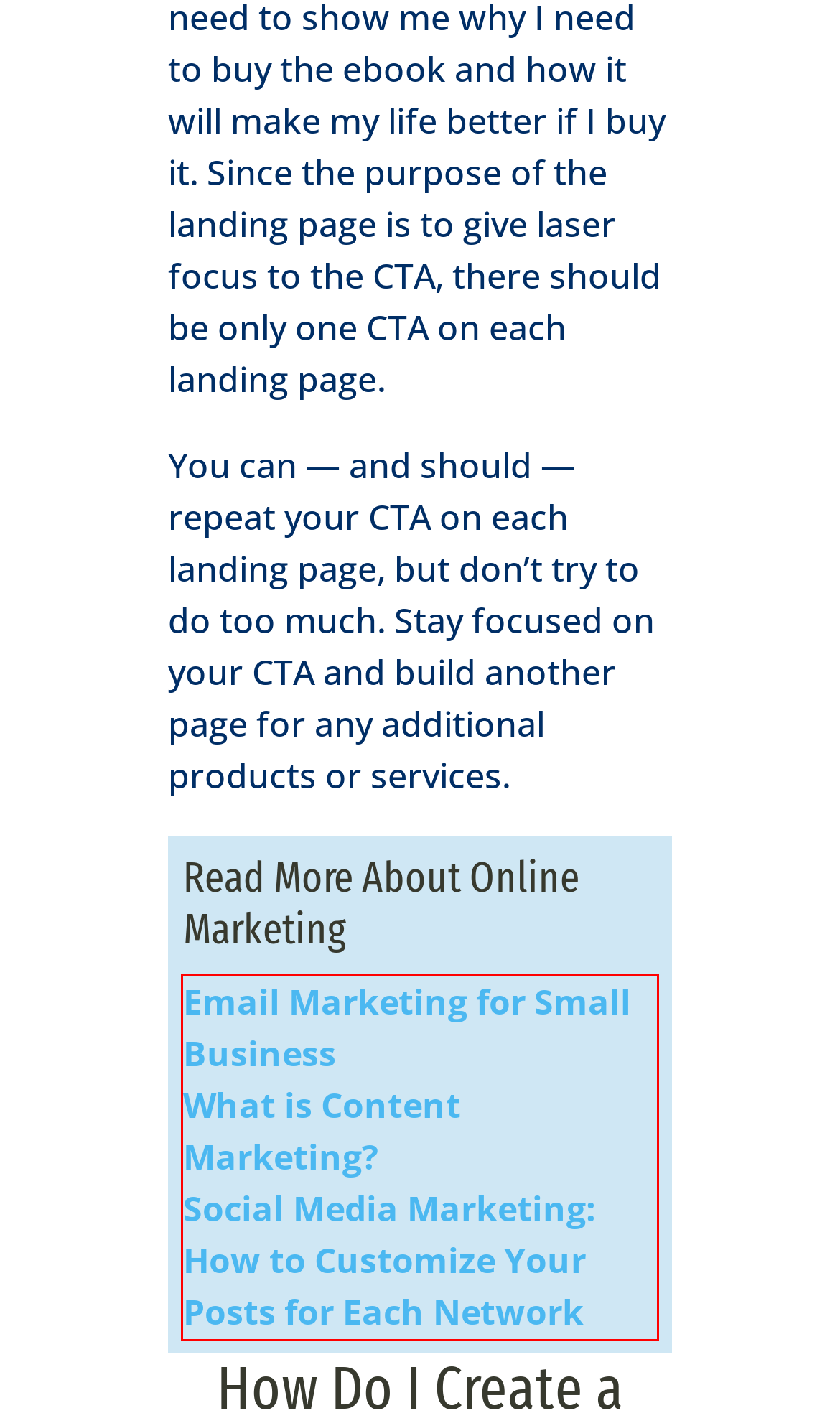Observe the screenshot of the webpage, locate the red bounding box, and extract the text content within it.

Email Marketing for Small Business What is Content Marketing? Social Media Marketing: How to Customize Your Posts for Each Network